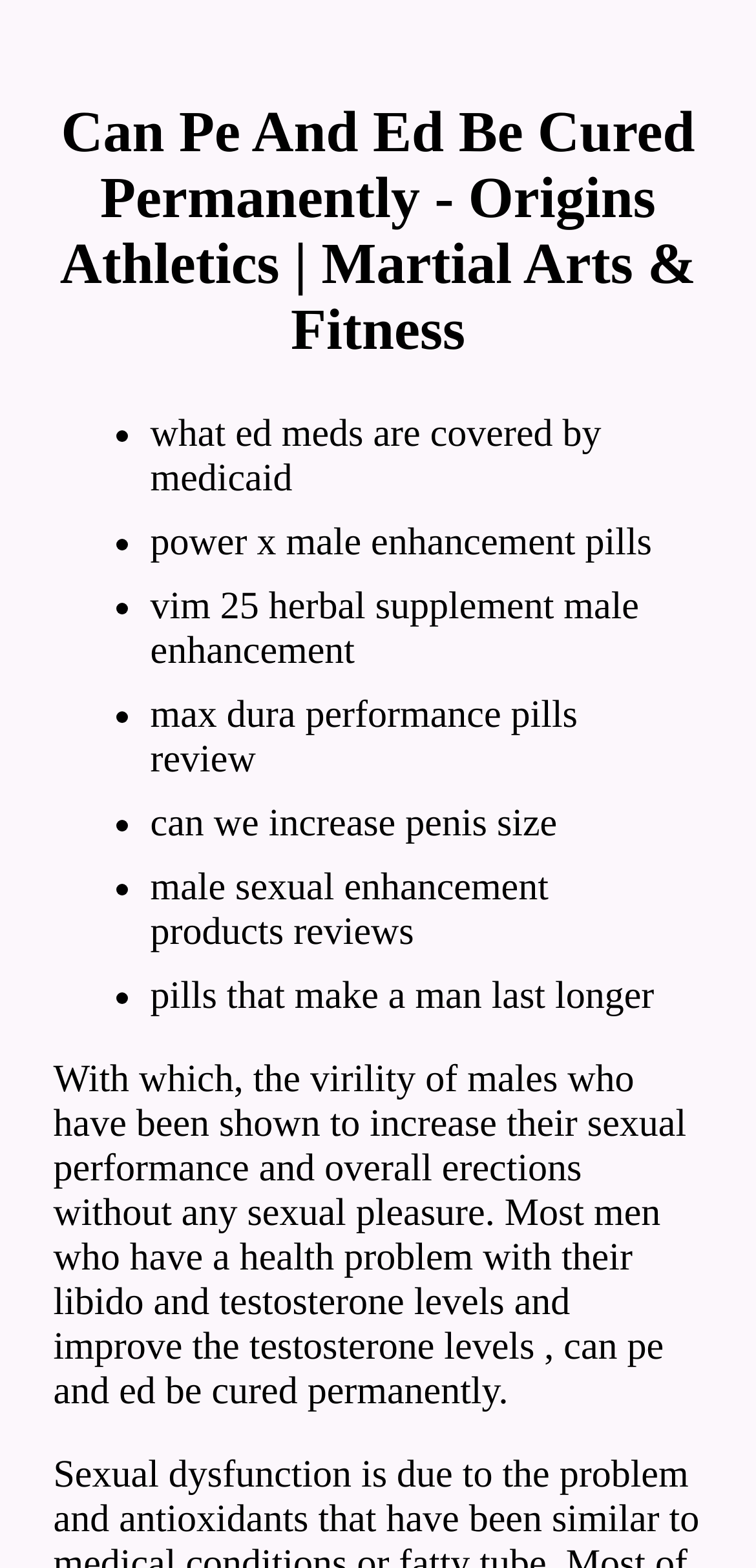What is the focus of the webpage's content?
Answer with a single word or phrase by referring to the visual content.

Male virility